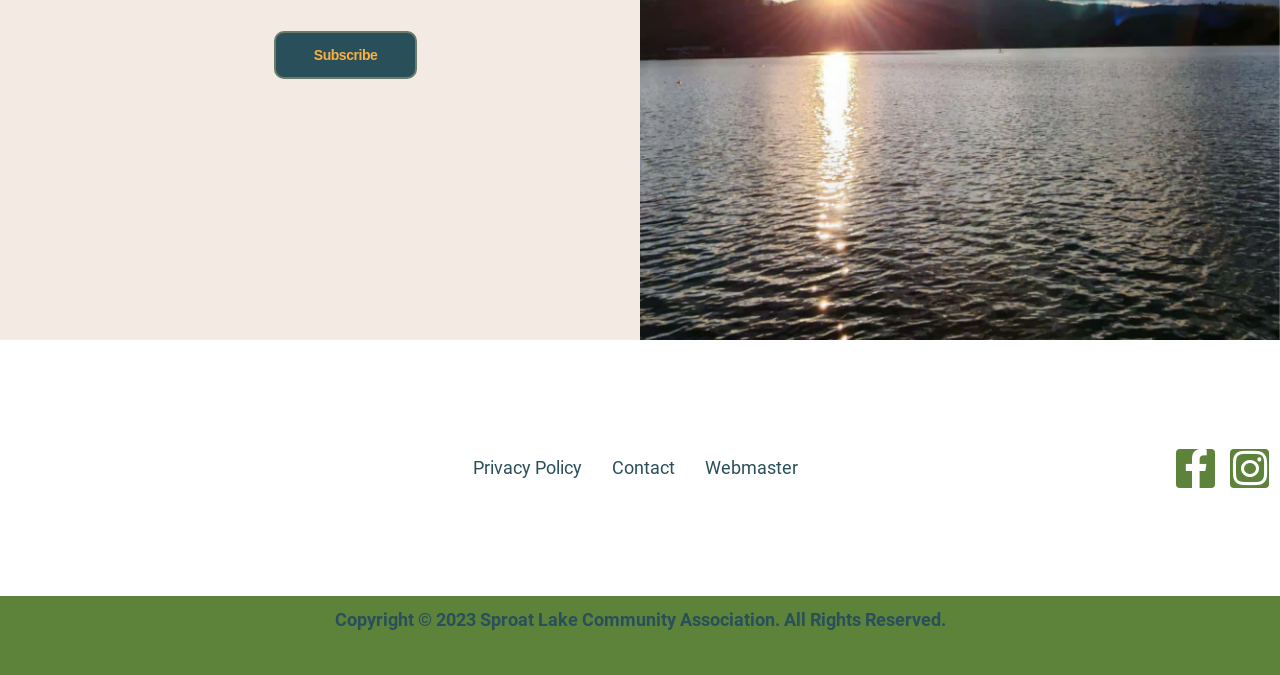Bounding box coordinates should be in the format (top-left x, top-left y, bottom-right x, bottom-right y) and all values should be floating point numbers between 0 and 1. Determine the bounding box coordinate for the UI element described as: aria-label="Share story"

None